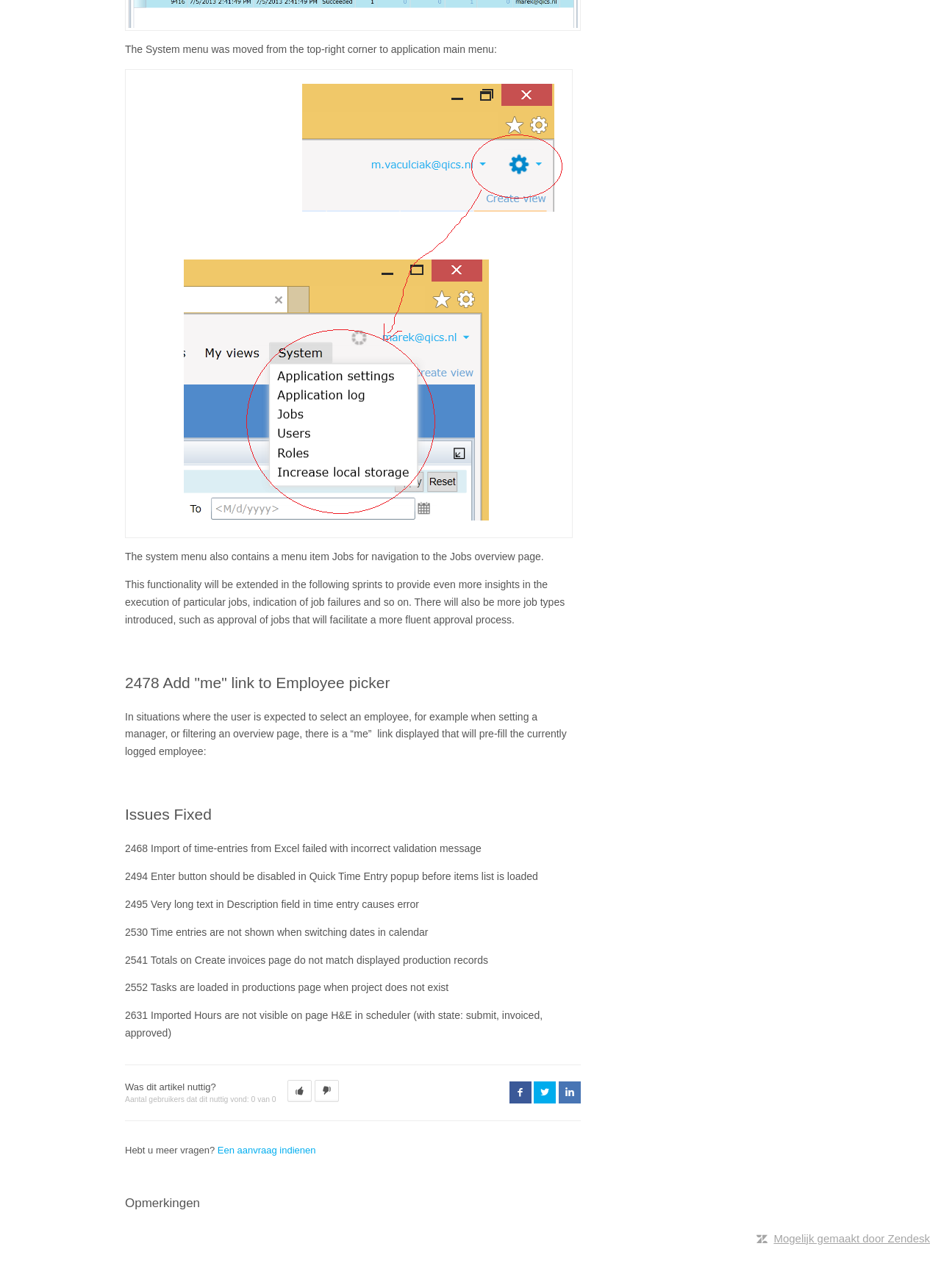Please answer the following question using a single word or phrase: 
What is the purpose of the 'me' link in Employee picker?

pre-fill the currently logged employee